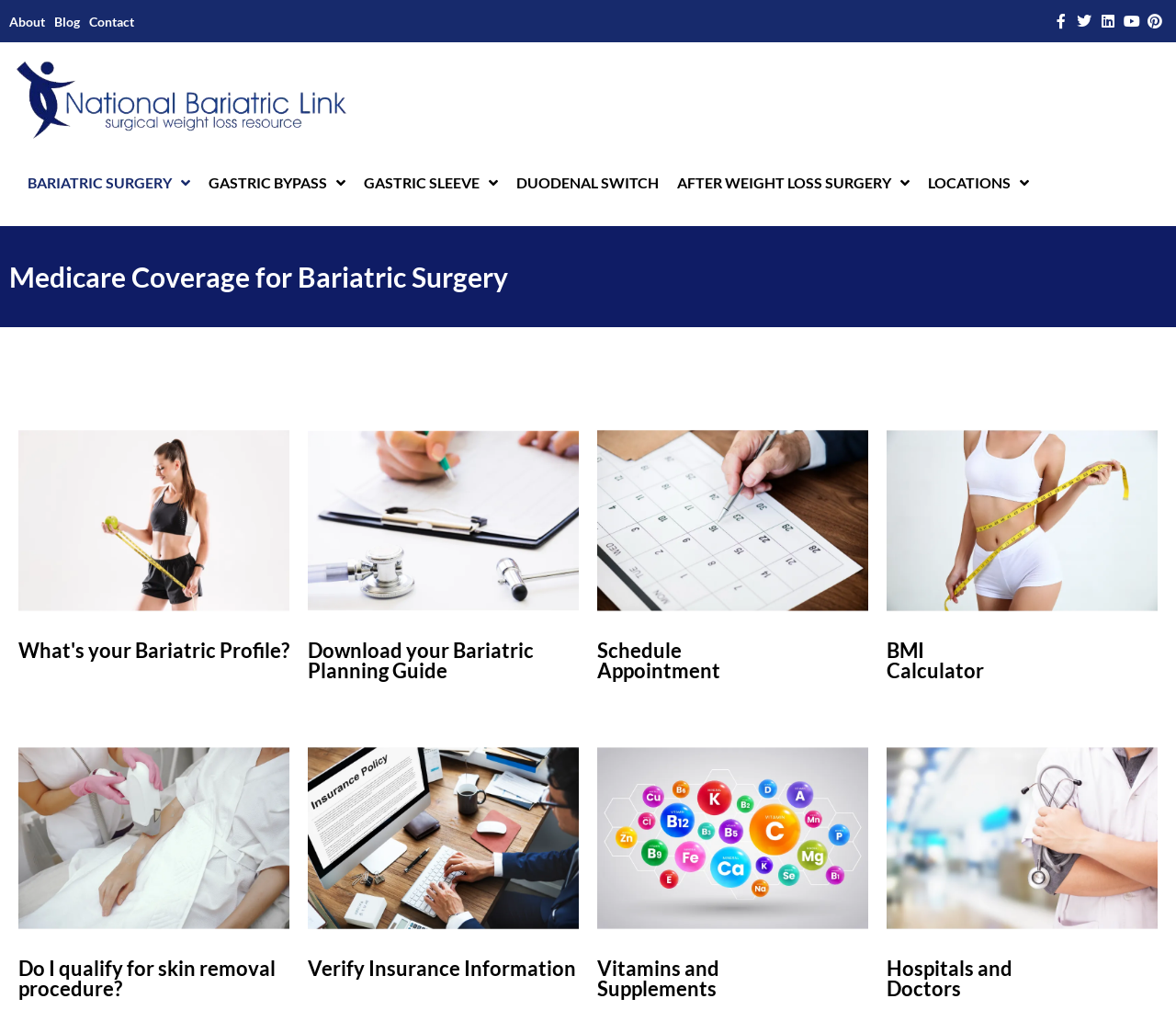What is the main topic of this webpage?
Observe the image and answer the question with a one-word or short phrase response.

Bariatric Surgery